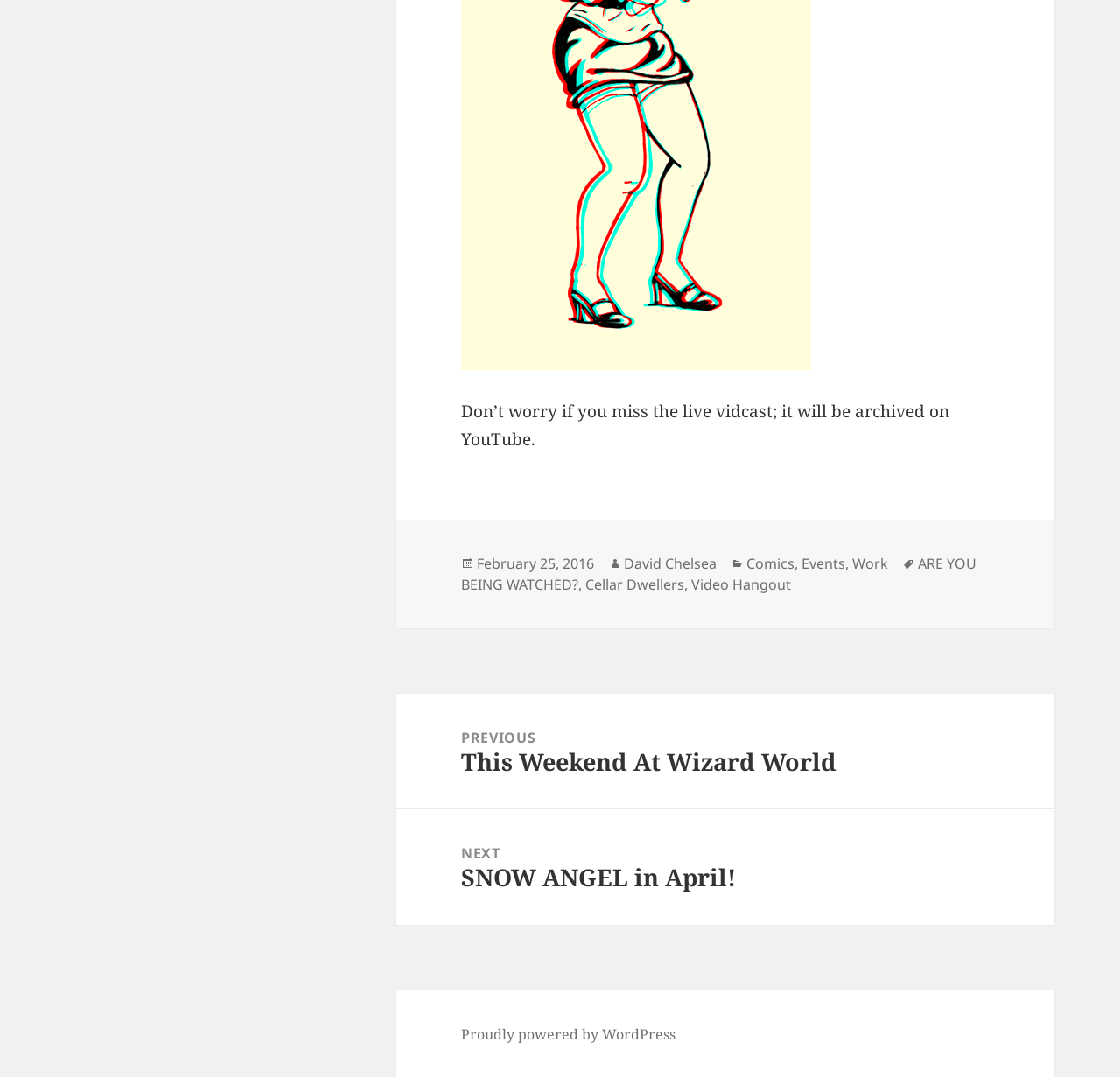Please determine the bounding box coordinates of the element's region to click for the following instruction: "Visit David Chelsea's page".

[0.557, 0.514, 0.64, 0.533]